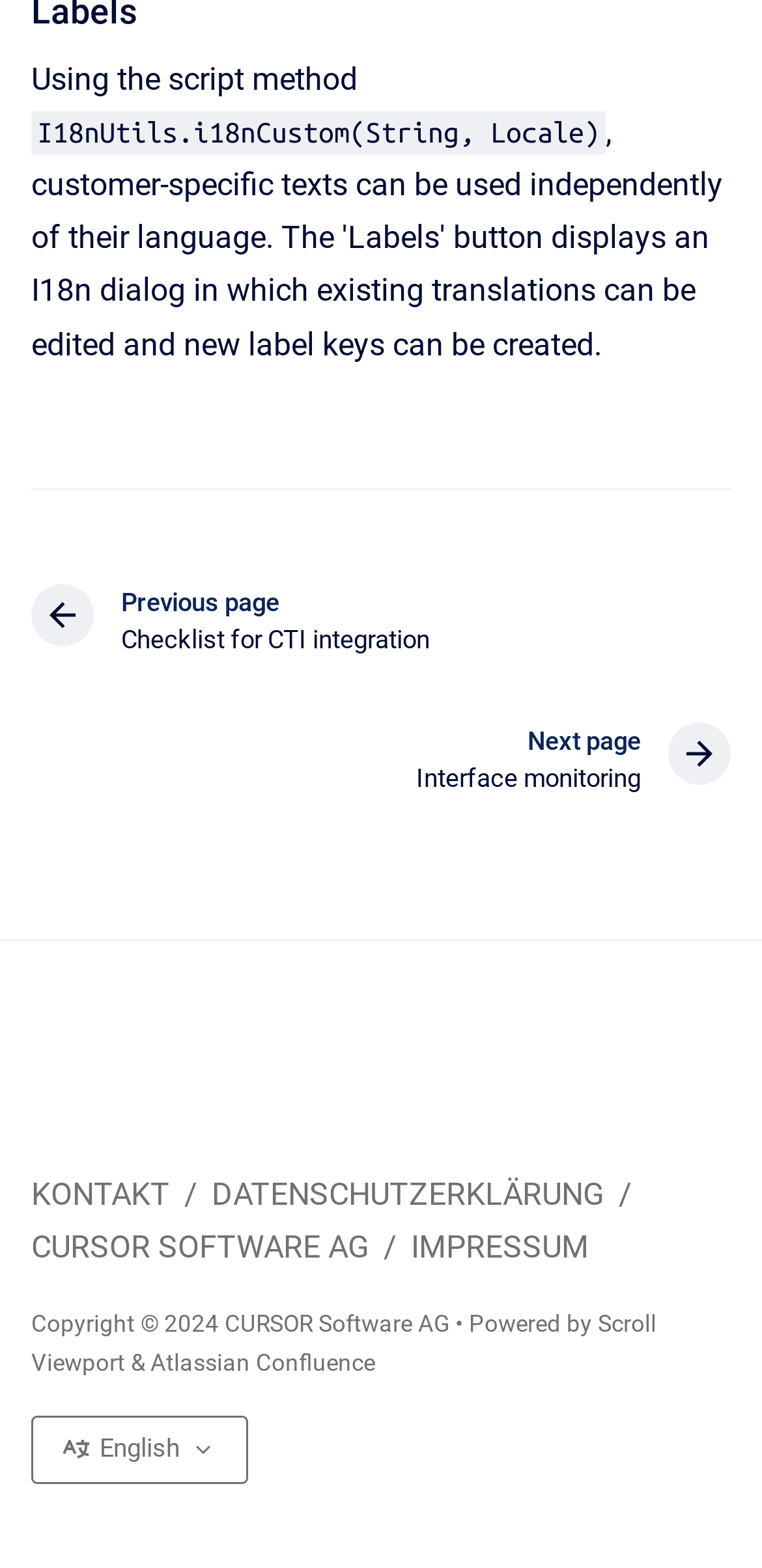Can you find the bounding box coordinates for the element to click on to achieve the instruction: "Select site language"?

[0.041, 0.903, 0.326, 0.946]